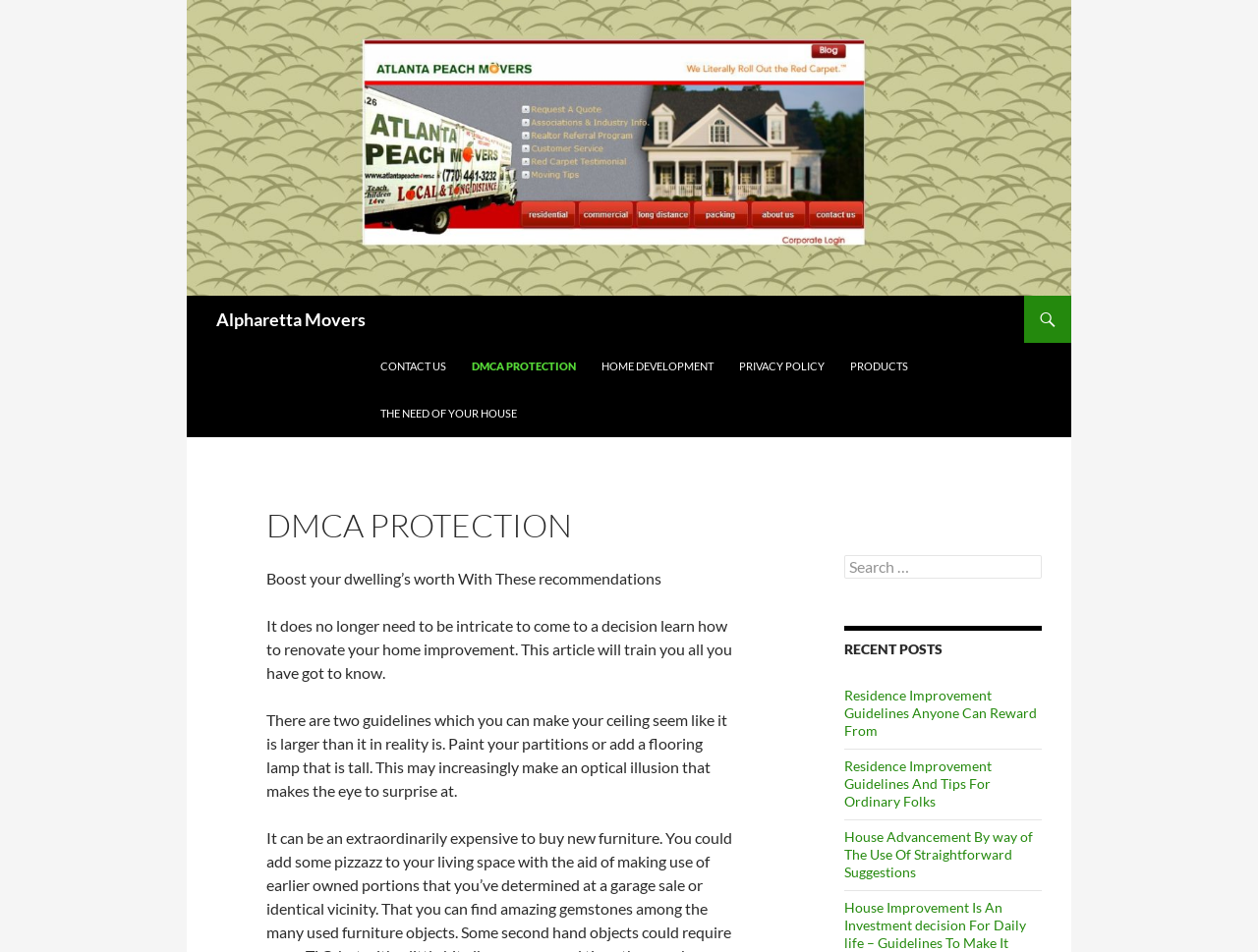Please identify the bounding box coordinates of the clickable area that will allow you to execute the instruction: "Search for something".

[0.671, 0.583, 0.828, 0.608]